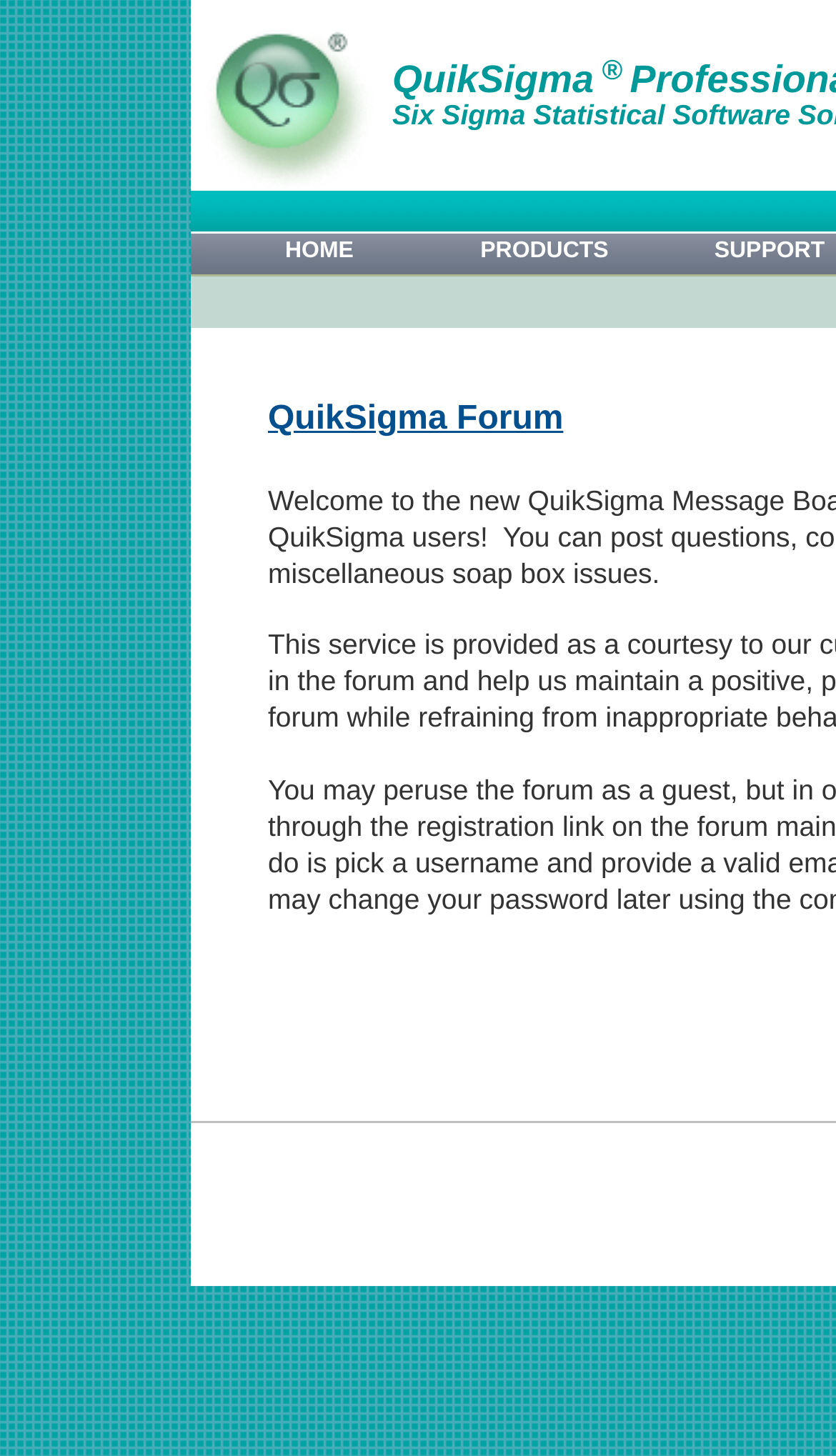Please give a succinct answer to the question in one word or phrase:
What is the position of the QuikSigma Forum link?

Below the navigation links